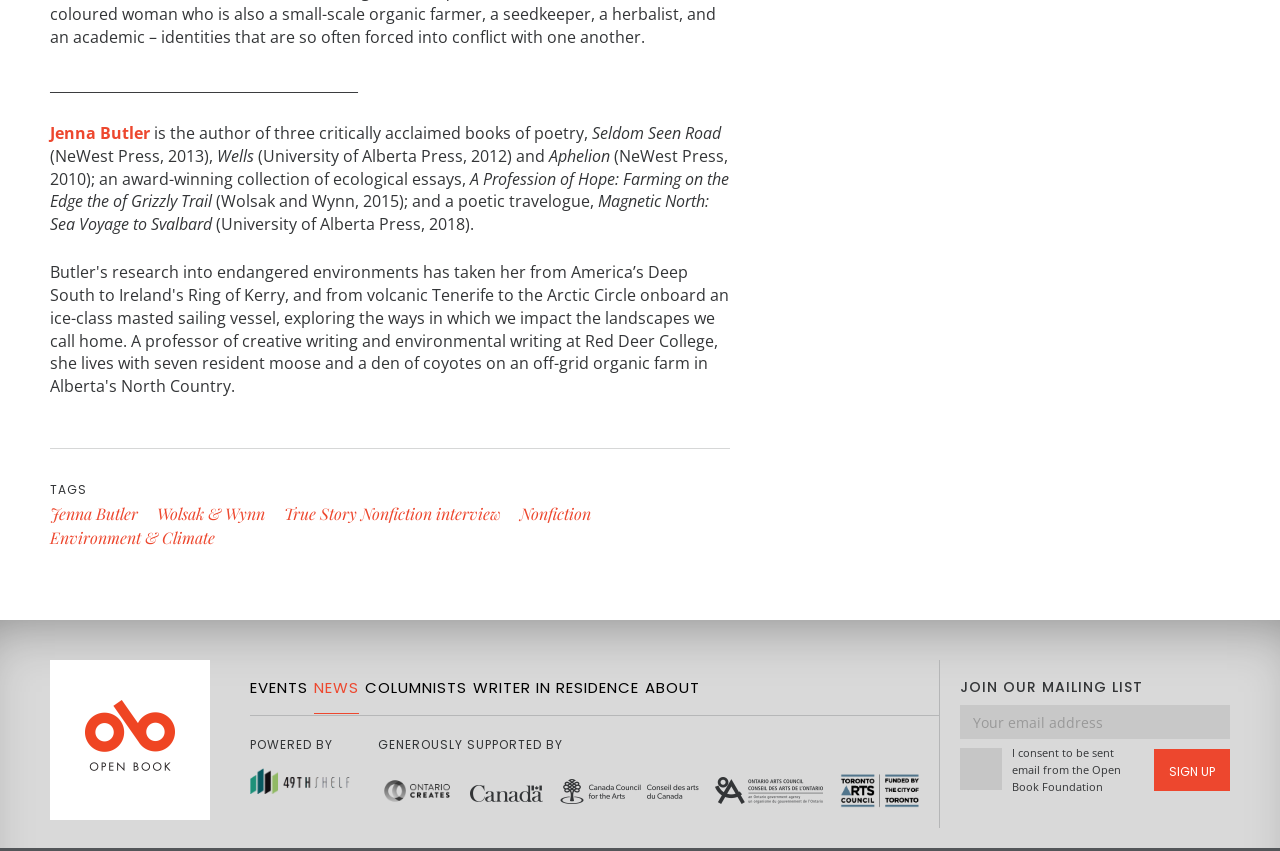Can you specify the bounding box coordinates for the region that should be clicked to fulfill this instruction: "Click on the link to Open Book".

[0.039, 0.776, 0.164, 0.964]